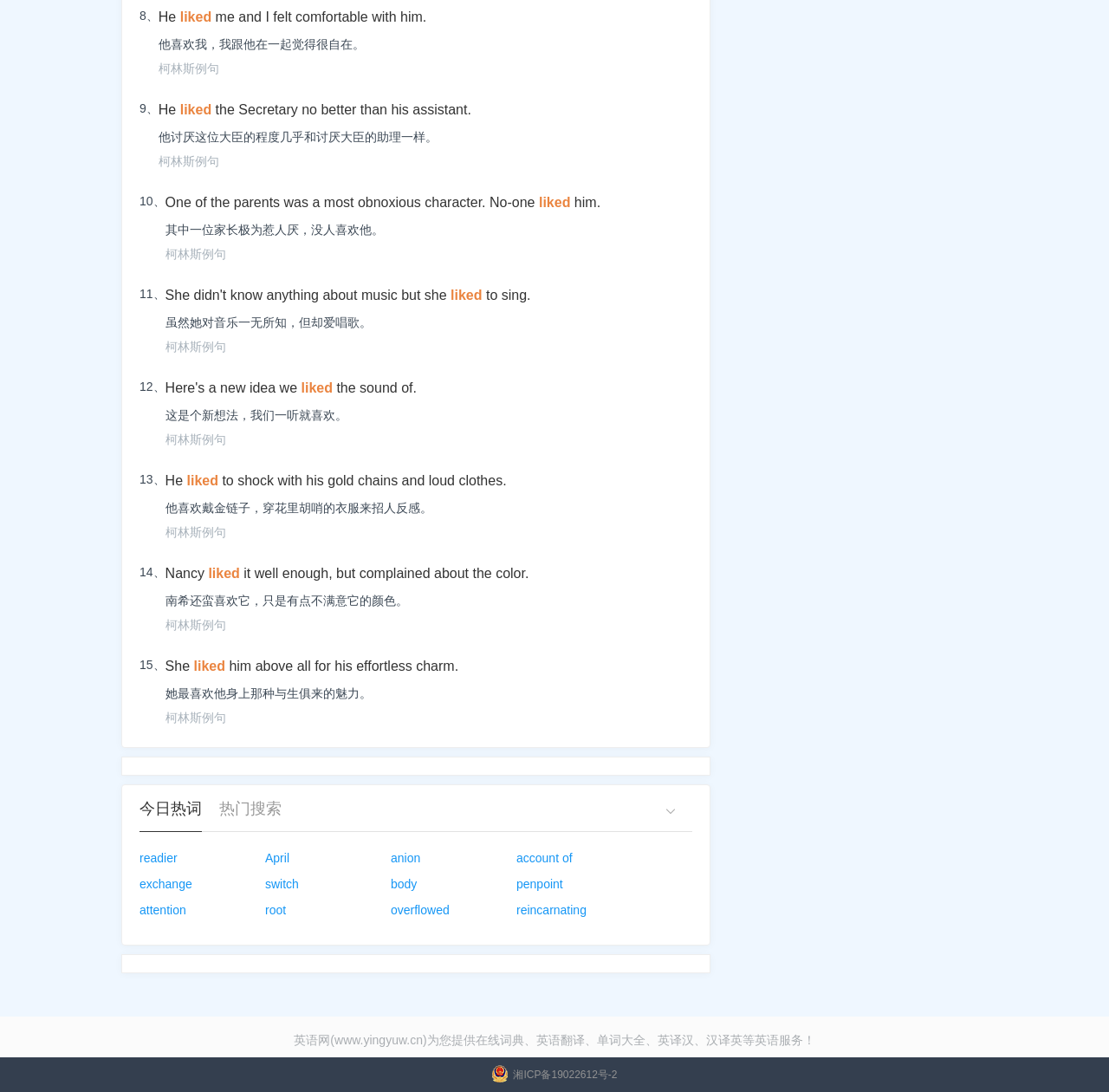Provide the bounding box coordinates of the area you need to click to execute the following instruction: "click the '柯林斯例句' button".

[0.143, 0.056, 0.197, 0.069]